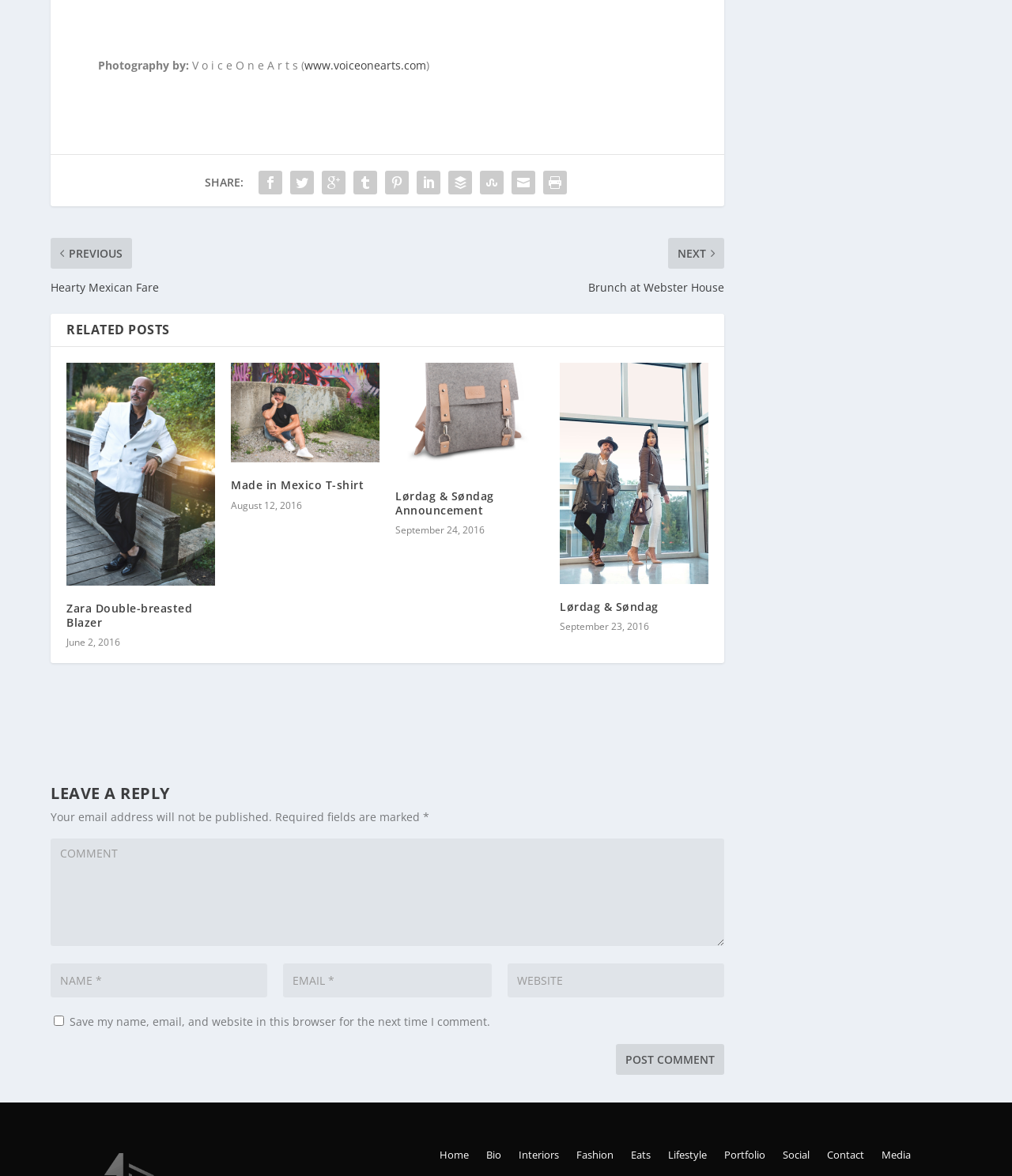Please specify the bounding box coordinates of the area that should be clicked to accomplish the following instruction: "Learn about the theory of eternal existence". The coordinates should consist of four float numbers between 0 and 1, i.e., [left, top, right, bottom].

None